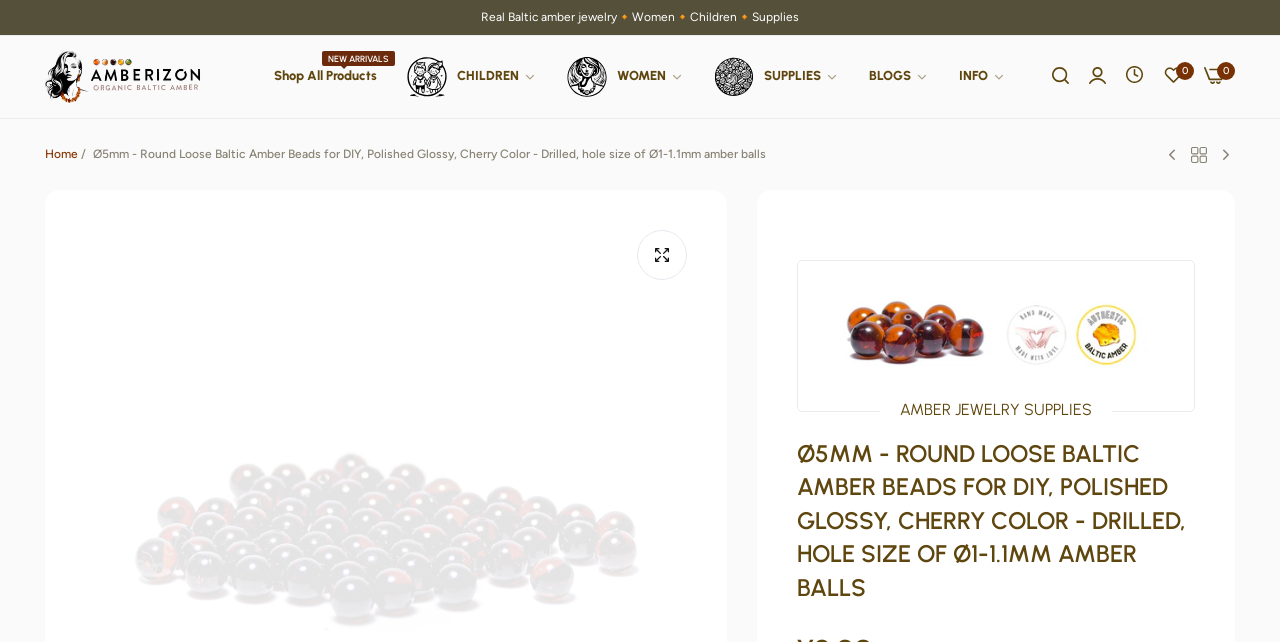Please determine the bounding box coordinates of the element's region to click in order to carry out the following instruction: "Zoom in the image". The coordinates should be four float numbers between 0 and 1, i.e., [left, top, right, bottom].

[0.497, 0.358, 0.536, 0.436]